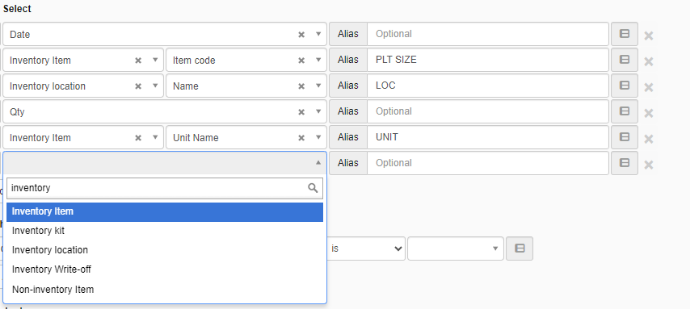Reply to the question with a single word or phrase:
What is the 'Quantity (Qty)' field for?

Specifying inventory amount